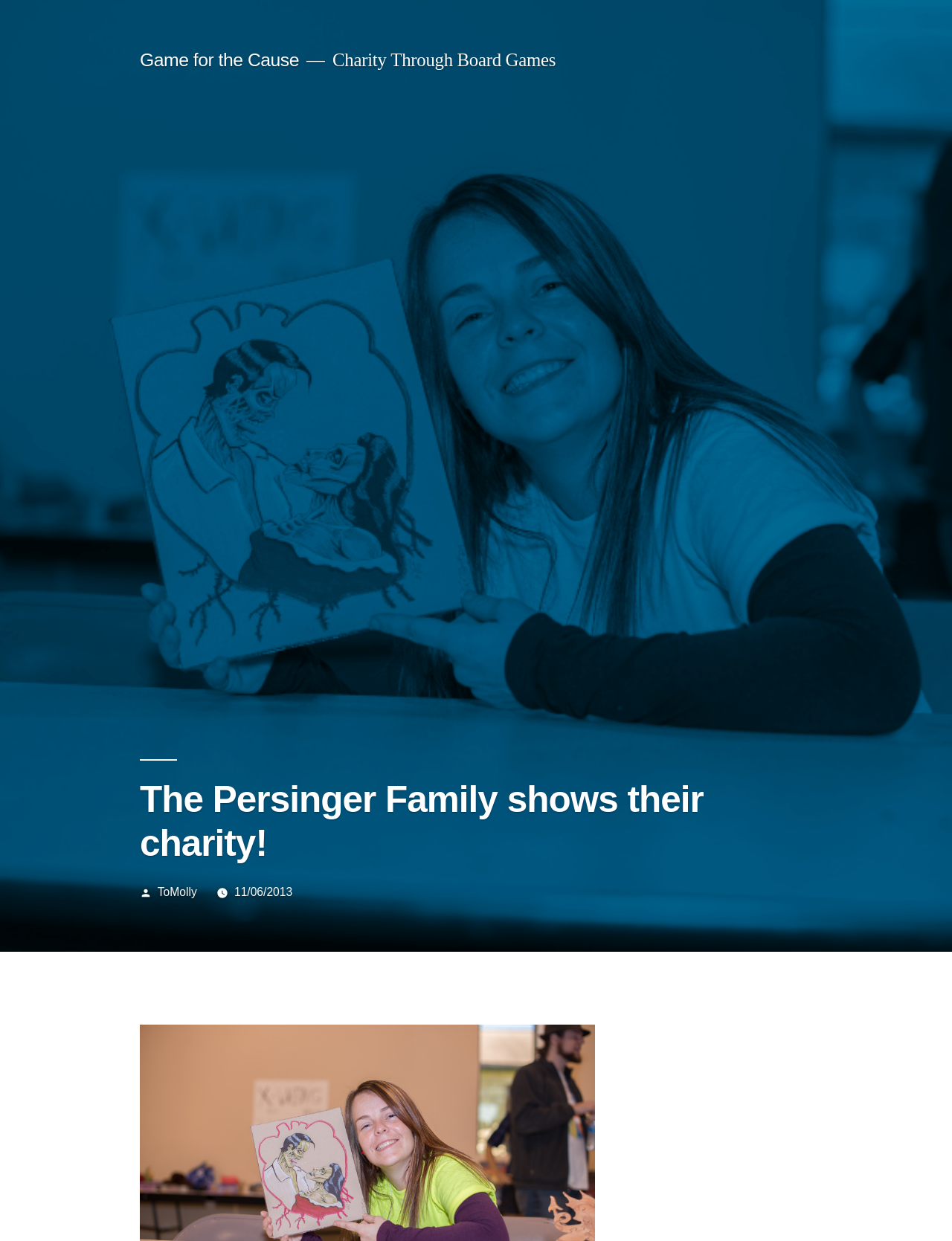What is the theme of the charity event?
Refer to the image and provide a one-word or short phrase answer.

Board Games